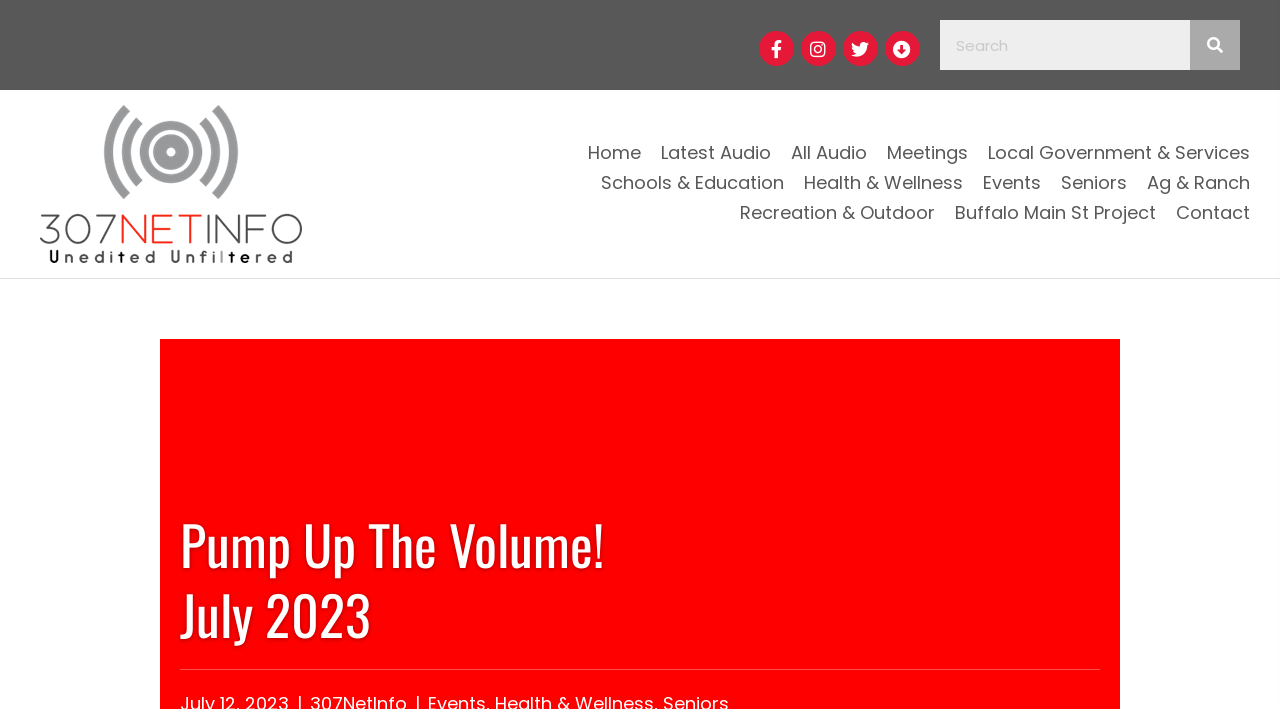Is there an image on the webpage?
Refer to the screenshot and answer in one word or phrase.

Yes